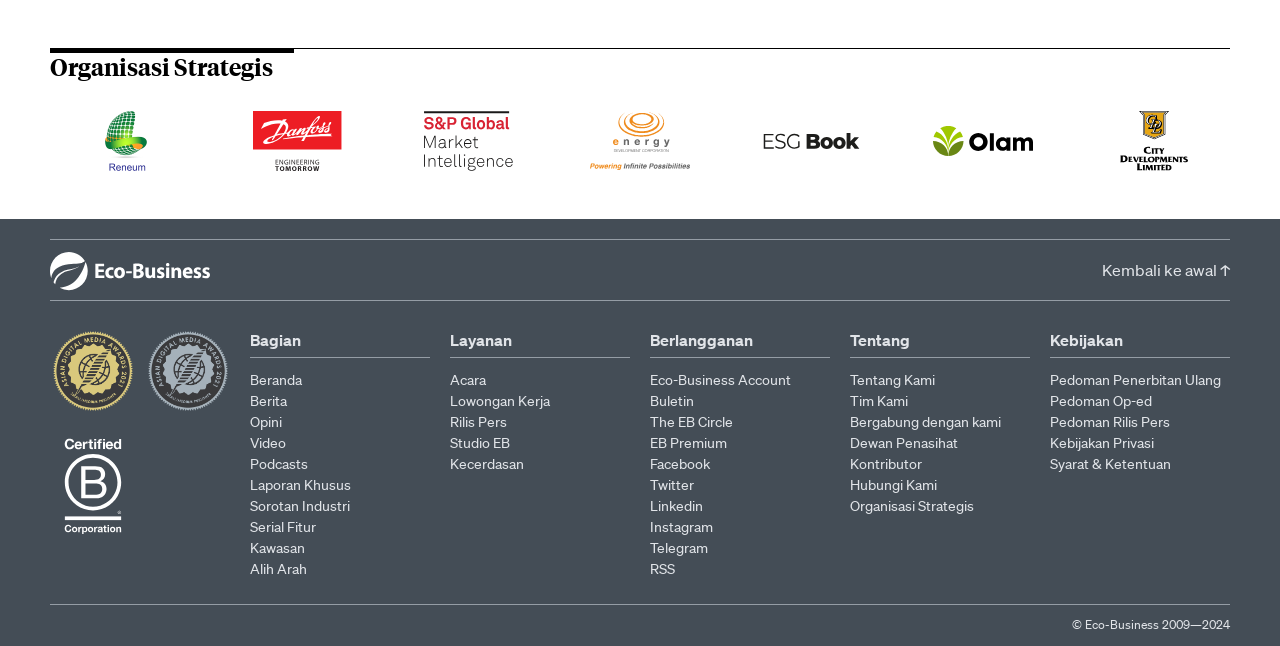Find the bounding box of the UI element described as follows: "Syarat & Ketentuan".

[0.82, 0.703, 0.961, 0.736]